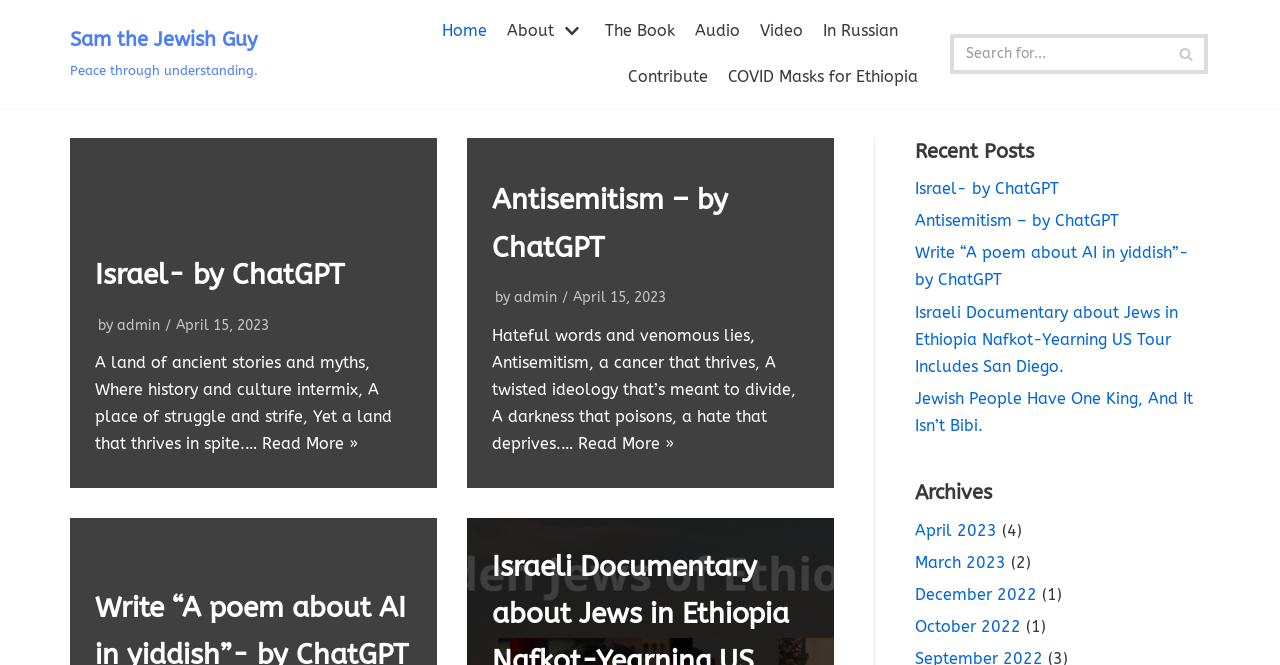Indicate the bounding box coordinates of the element that must be clicked to execute the instruction: "Go to the 'About' page". The coordinates should be given as four float numbers between 0 and 1, i.e., [left, top, right, bottom].

[0.396, 0.027, 0.457, 0.066]